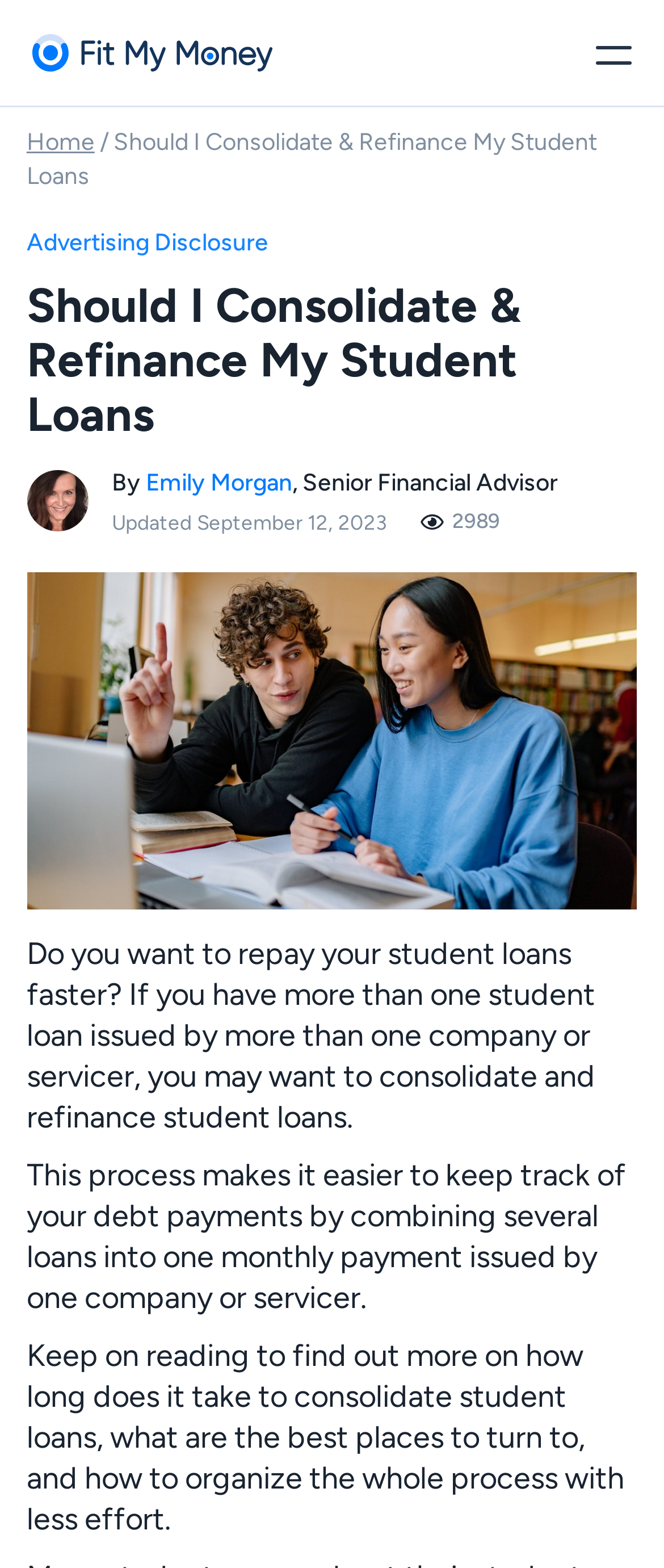Refer to the image and answer the question with as much detail as possible: When was the article last updated?

The update date of the article can be found in the section with the heading 'Should I Consolidate & Refinance My Student Loans'. Below the heading, there is a section with the text 'Updated' followed by the date, which is September 12, 2023.